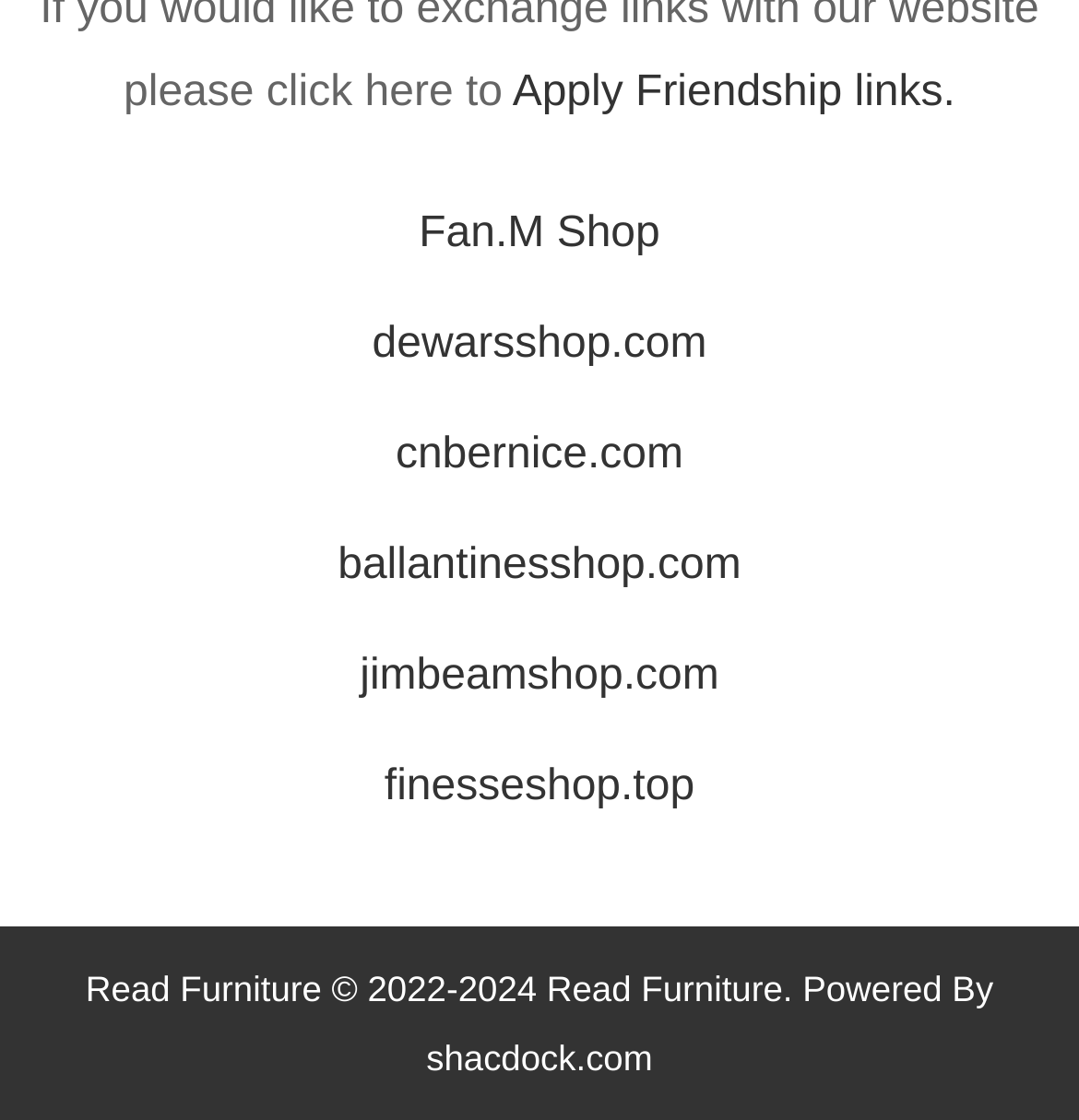Show the bounding box coordinates of the element that should be clicked to complete the task: "Apply for Friendship links".

[0.475, 0.063, 0.885, 0.105]